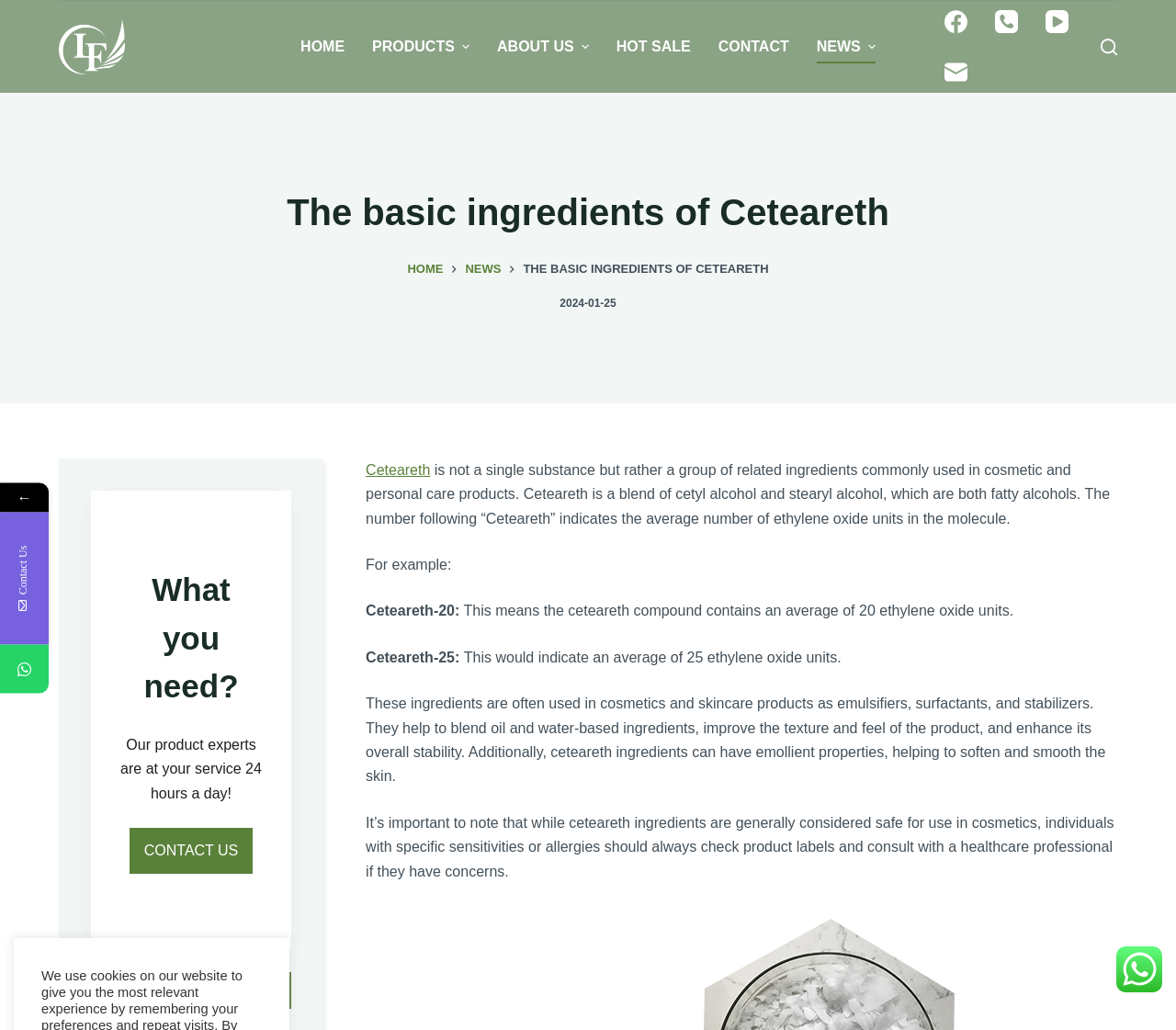How can I contact the product experts?
Please give a well-detailed answer to the question.

The webpage states that the product experts are at your service 24 hours a day, and there is a 'CONTACT US' link provided for users to reach out to them.